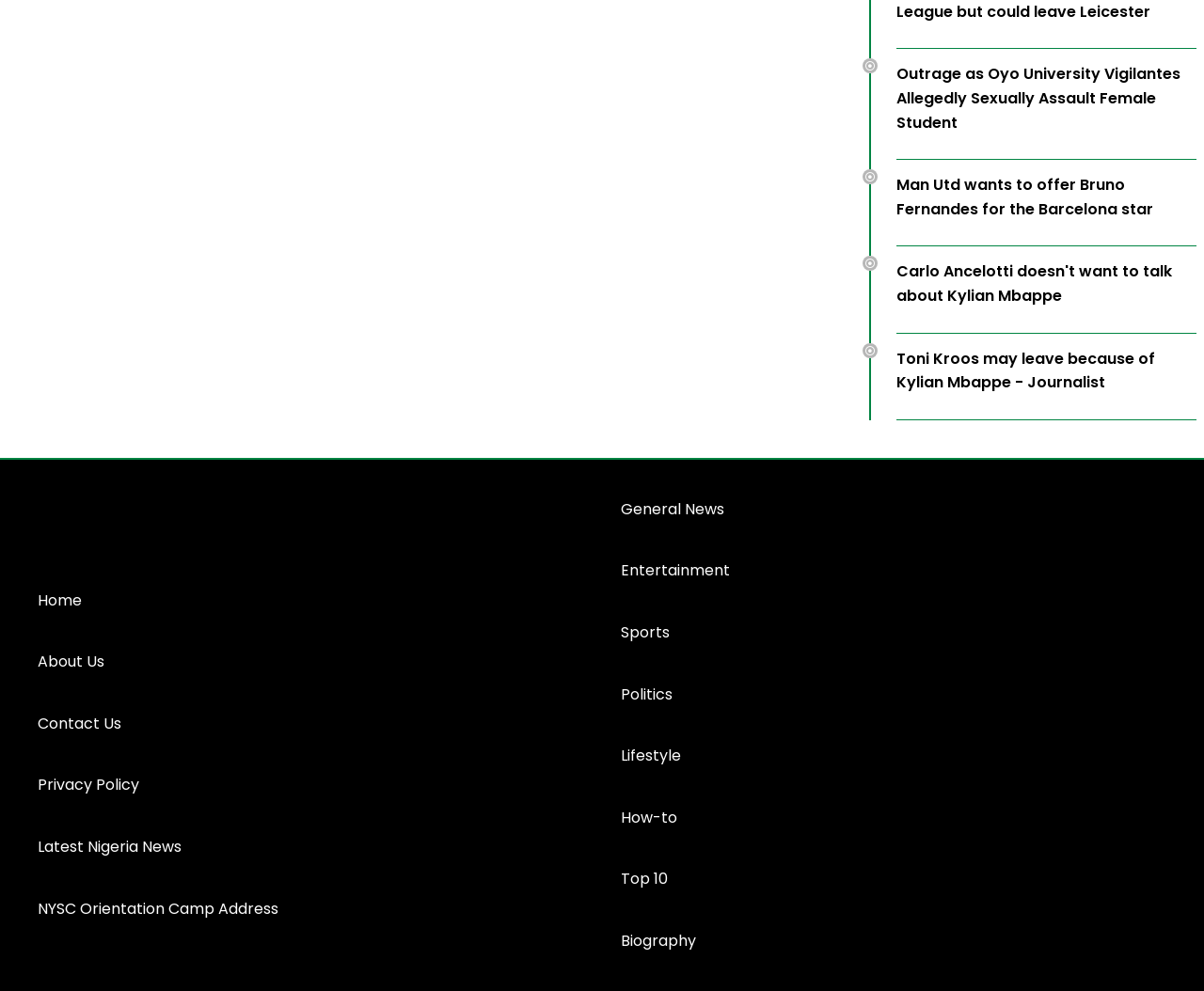What is the topic of the first news article?
Based on the image, answer the question with a single word or brief phrase.

Oyo University Vigilantes